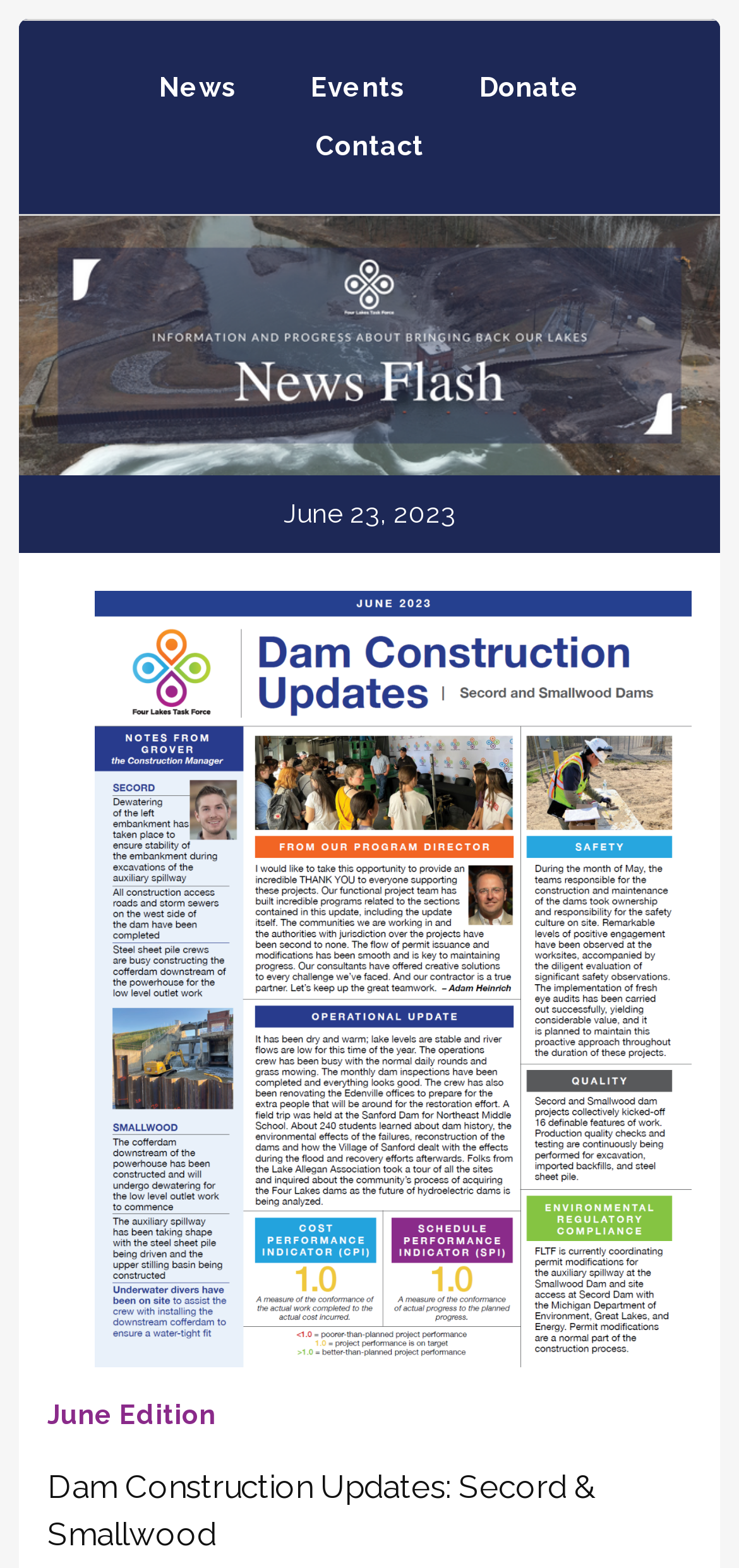Give a one-word or phrase response to the following question: How many headings are in the webpage?

2